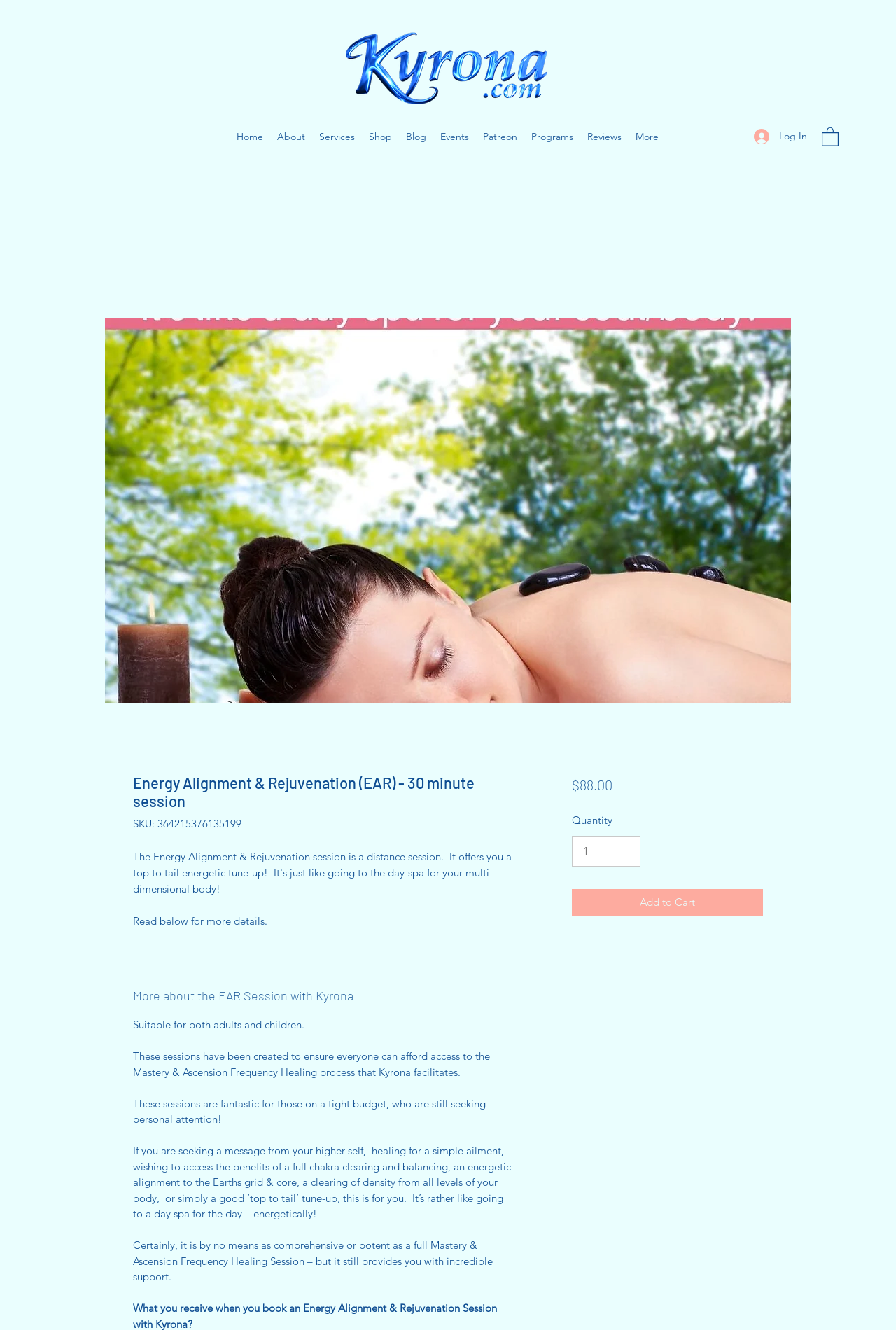Examine the image and give a thorough answer to the following question:
What is the theme of the product being described on this page?

I inferred the theme of the product being described on this page by reading the text content, which mentions 'Energy Alignment & Rejuvenation session', 'Mastery & Ascension Frequency Healing process', and 'energetic alignment to the Earths grid & core', suggesting that the product is related to energy healing.